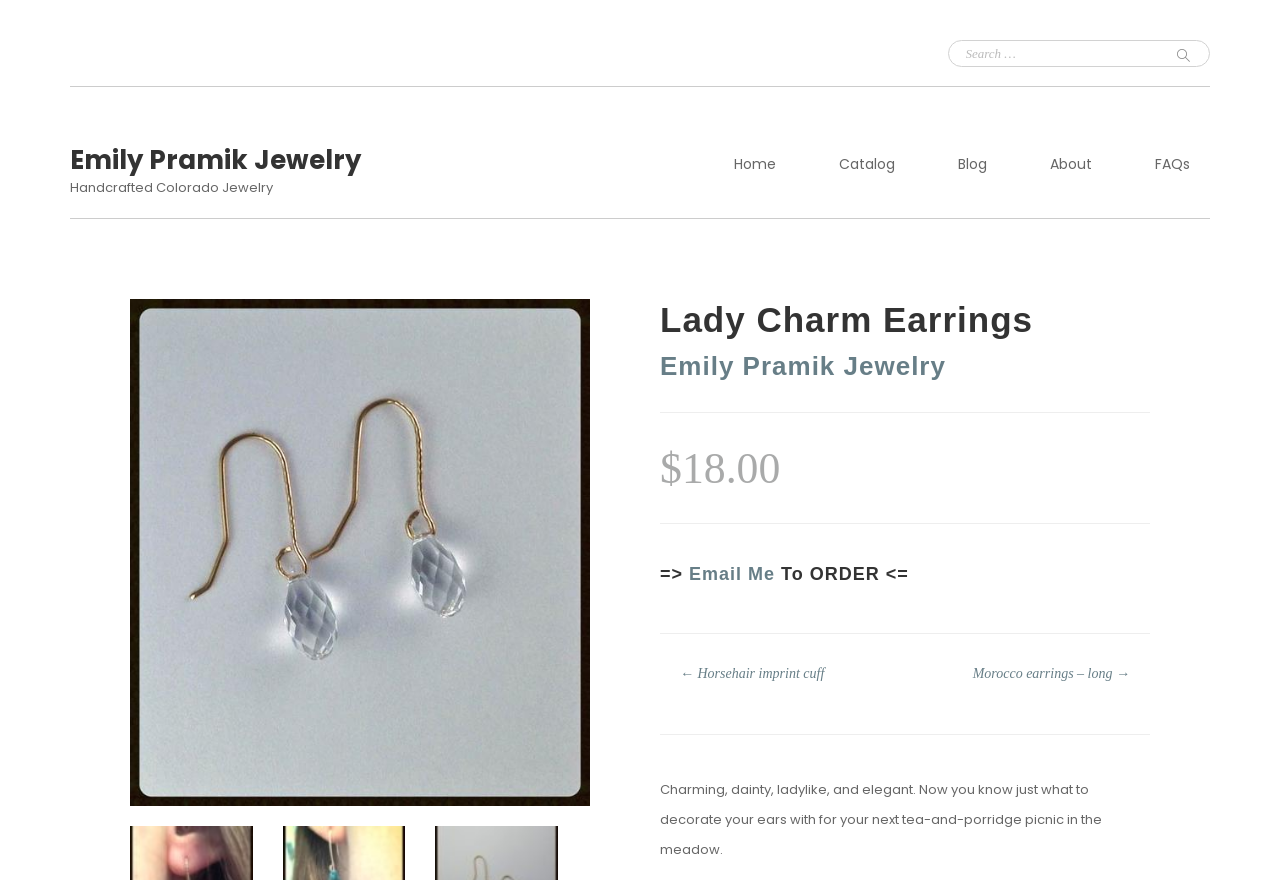Give a one-word or phrase response to the following question: What is the navigation option below the earrings description?

Posts